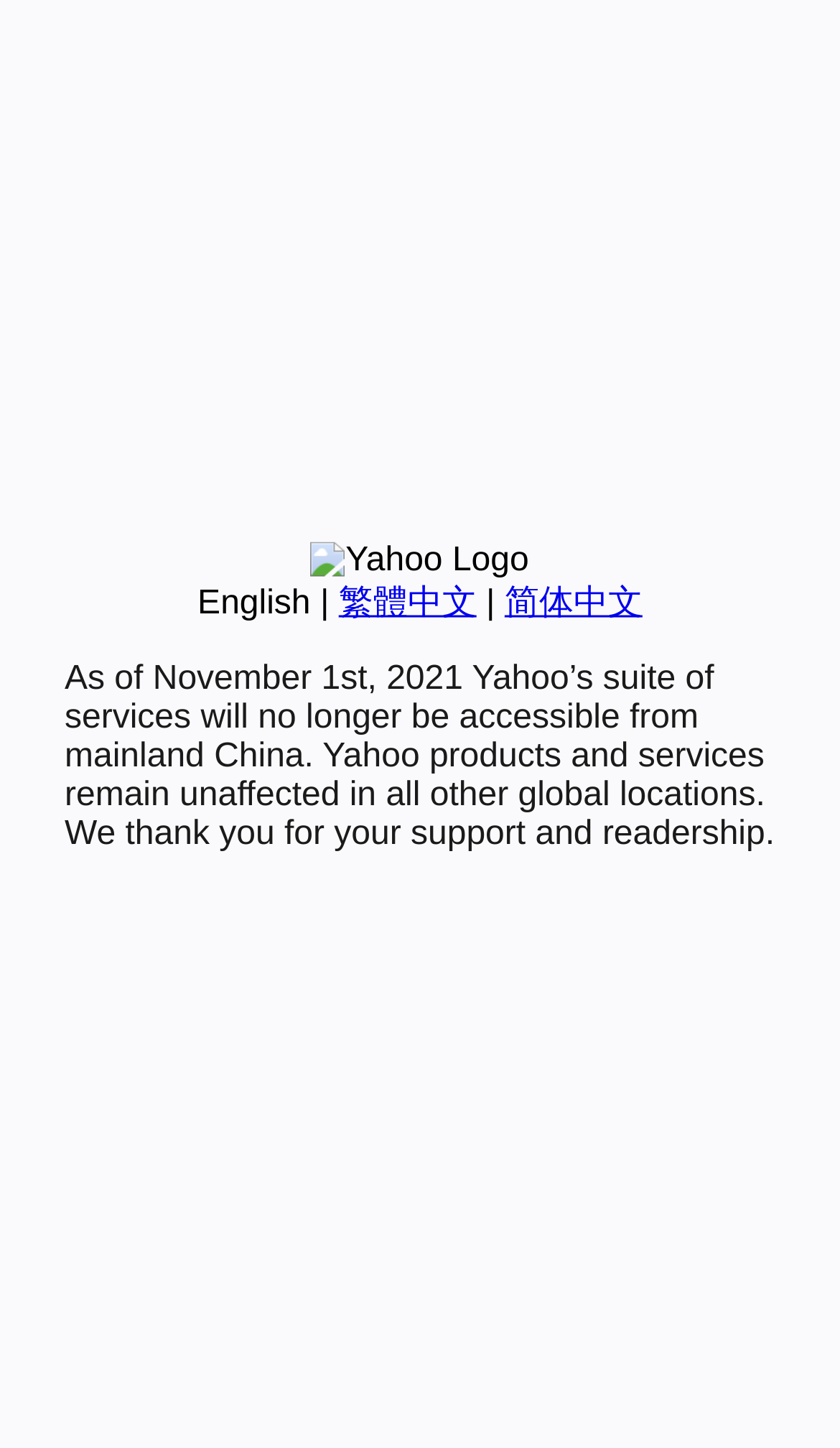Extract the bounding box coordinates for the HTML element that matches this description: "繁體中文". The coordinates should be four float numbers between 0 and 1, i.e., [left, top, right, bottom].

[0.403, 0.404, 0.567, 0.429]